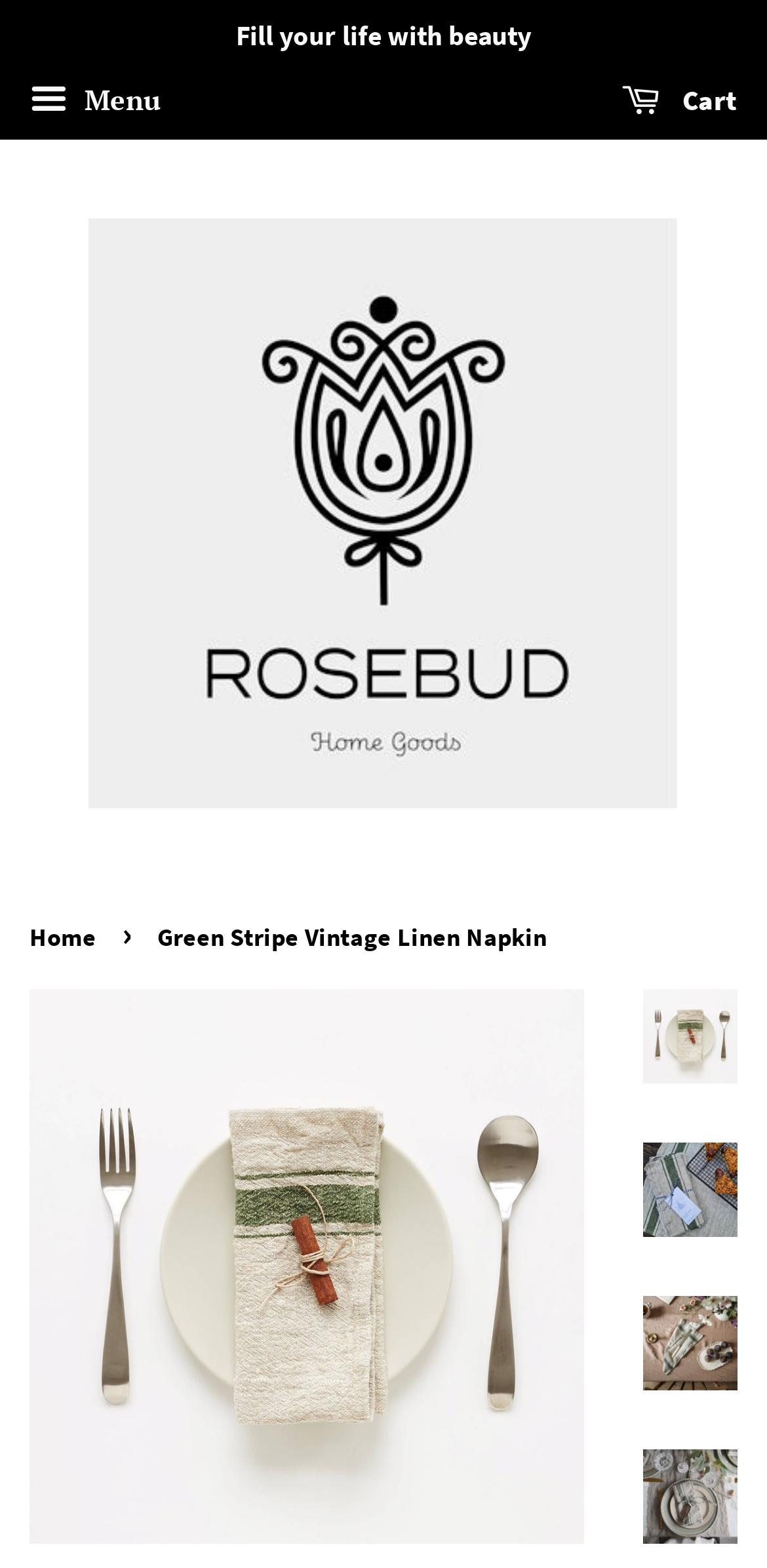Given the element description: "alt="Rosebud Home Goods"", predict the bounding box coordinates of the UI element it refers to, using four float numbers between 0 and 1, i.e., [left, top, right, bottom].

[0.115, 0.139, 0.885, 0.516]